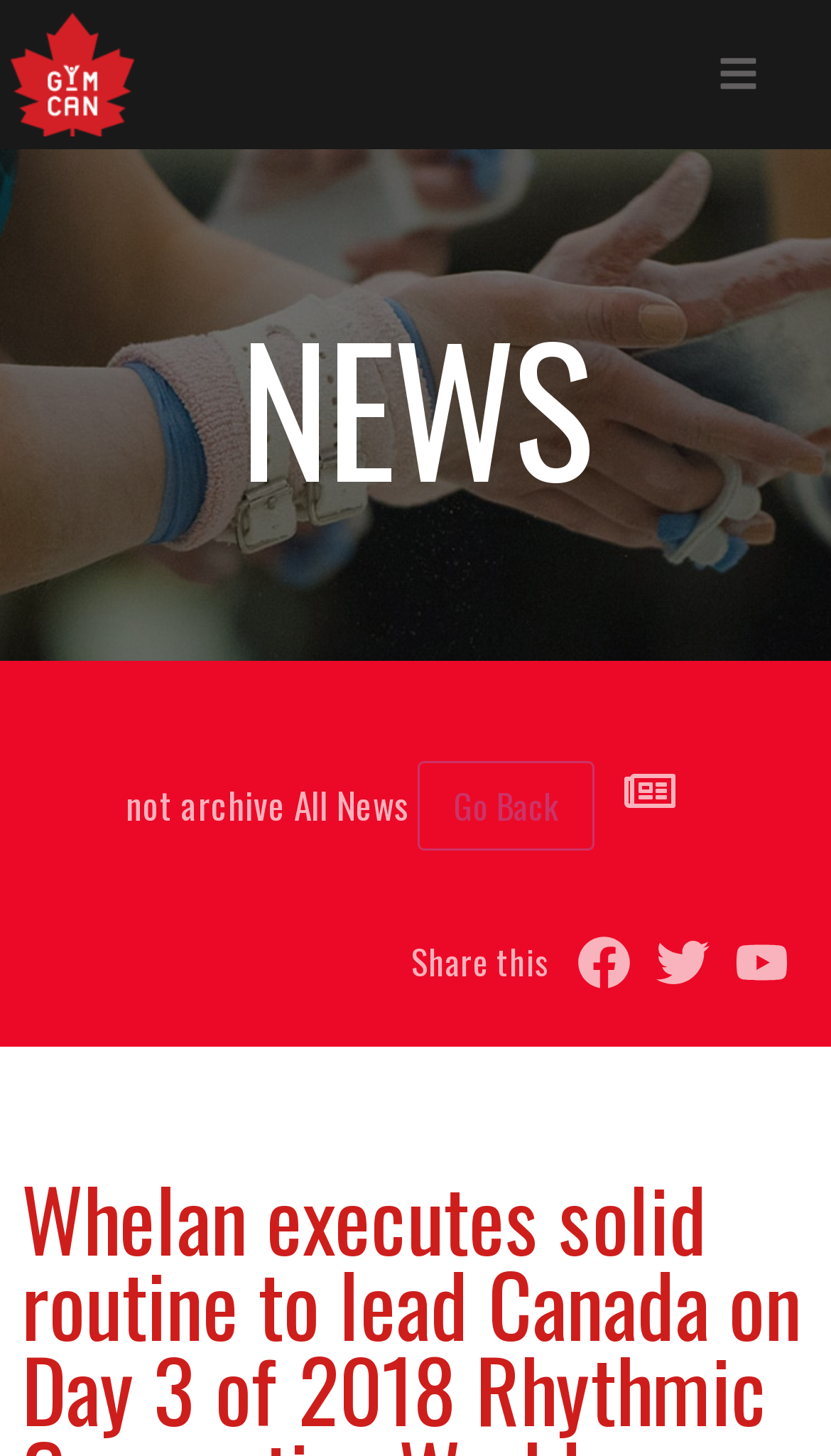How many social media sharing buttons are present?
Refer to the screenshot and answer in one word or phrase.

3